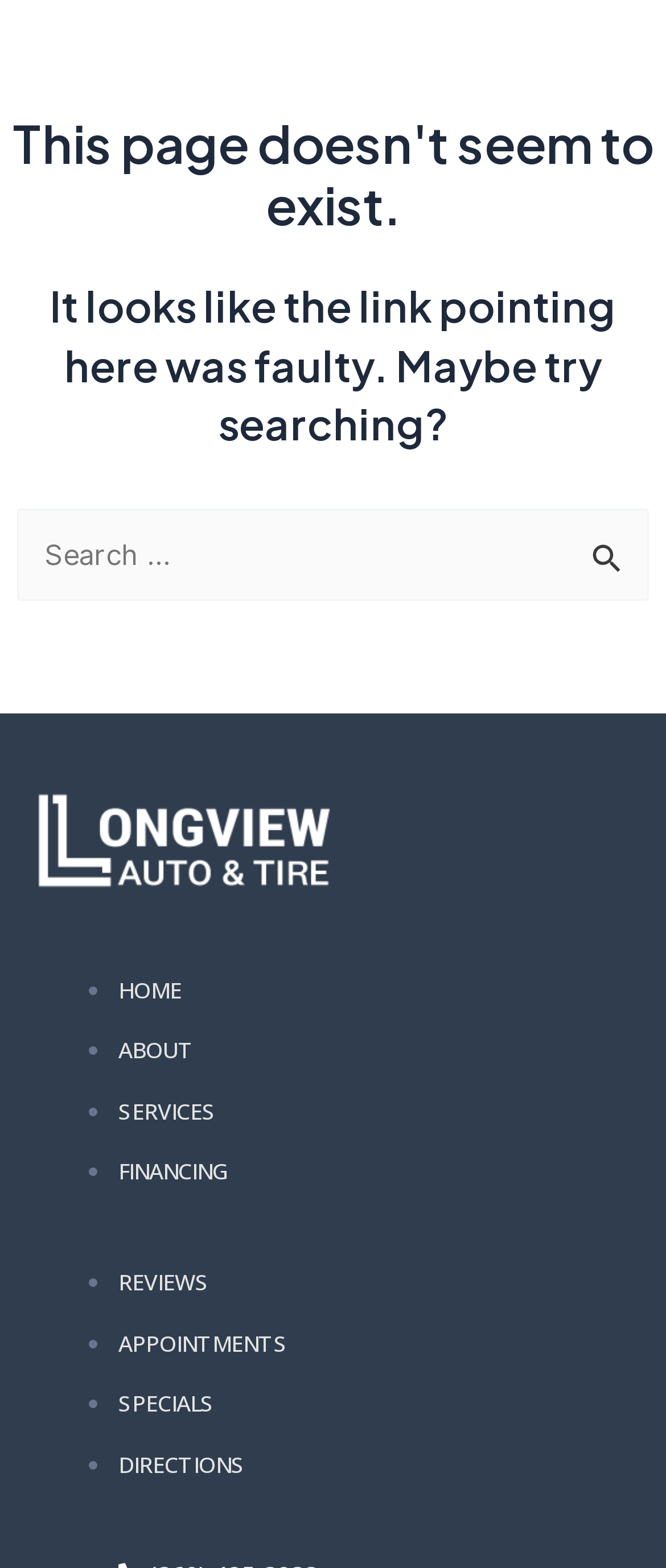What are the main navigation options on this page?
Ensure your answer is thorough and detailed.

The main navigation options on this page are listed horizontally below the error message, including 'HOME', 'ABOUT', 'SERVICES', 'FINANCING', 'REVIEWS', 'APPOINTMENTS', 'SPECIALS', and 'DIRECTIONS', each represented by a static text element with a list marker preceding it.